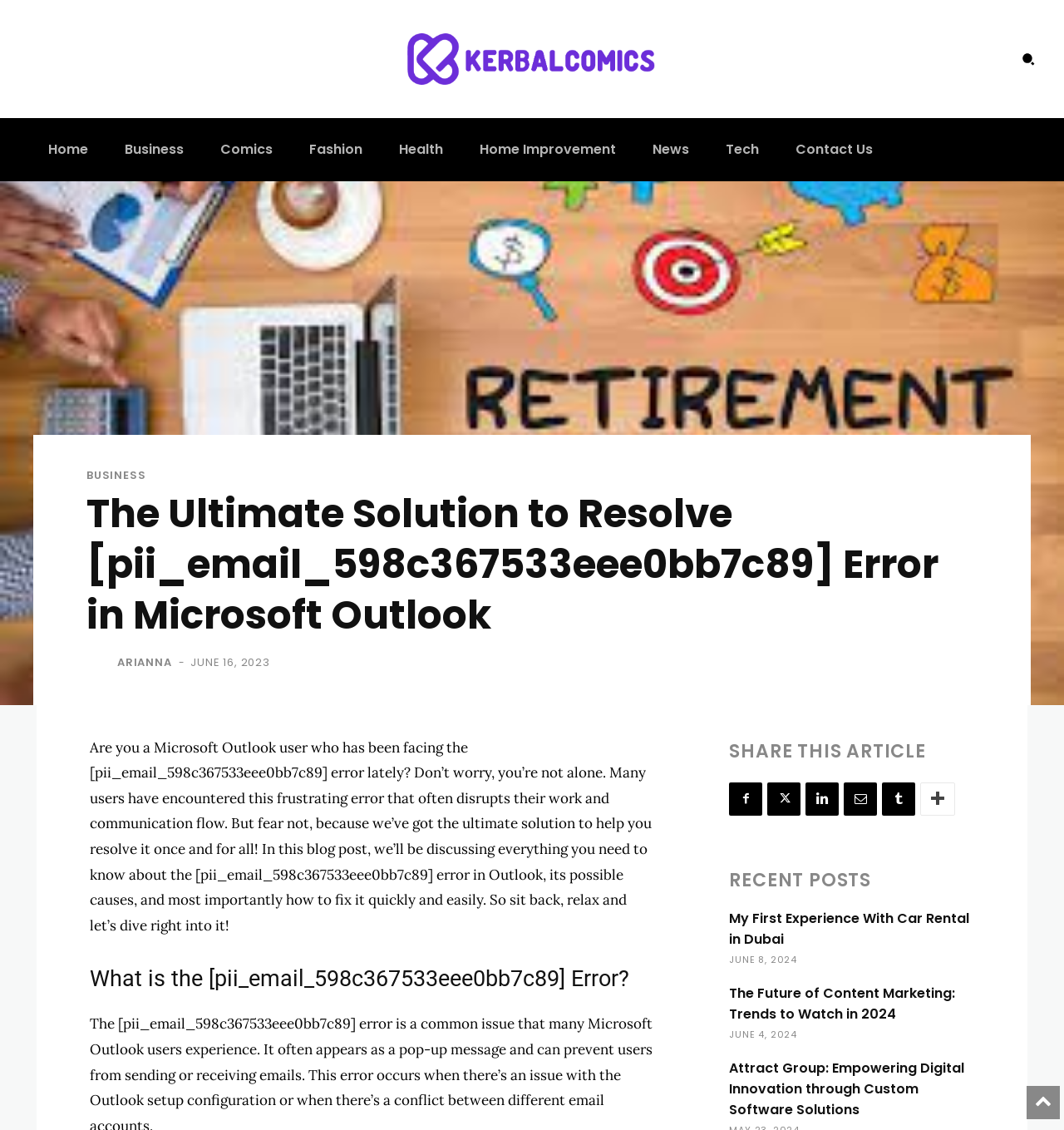Please find the bounding box coordinates of the element that you should click to achieve the following instruction: "Share this article". The coordinates should be presented as four float numbers between 0 and 1: [left, top, right, bottom].

[0.685, 0.658, 0.87, 0.672]